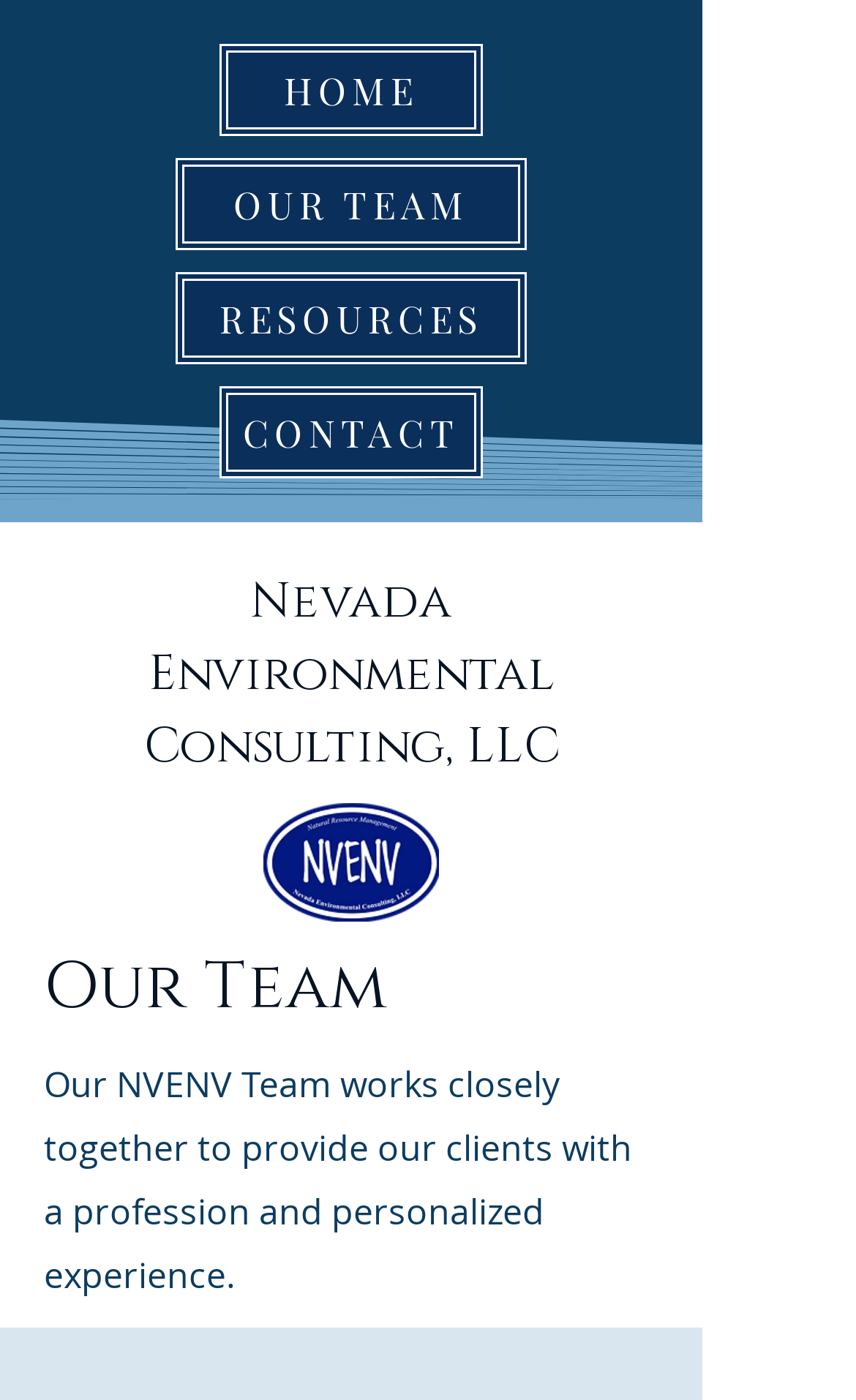Using floating point numbers between 0 and 1, provide the bounding box coordinates in the format (top-left x, top-left y, bottom-right x, bottom-right y). Locate the UI element described here: HOME

[0.256, 0.031, 0.564, 0.097]